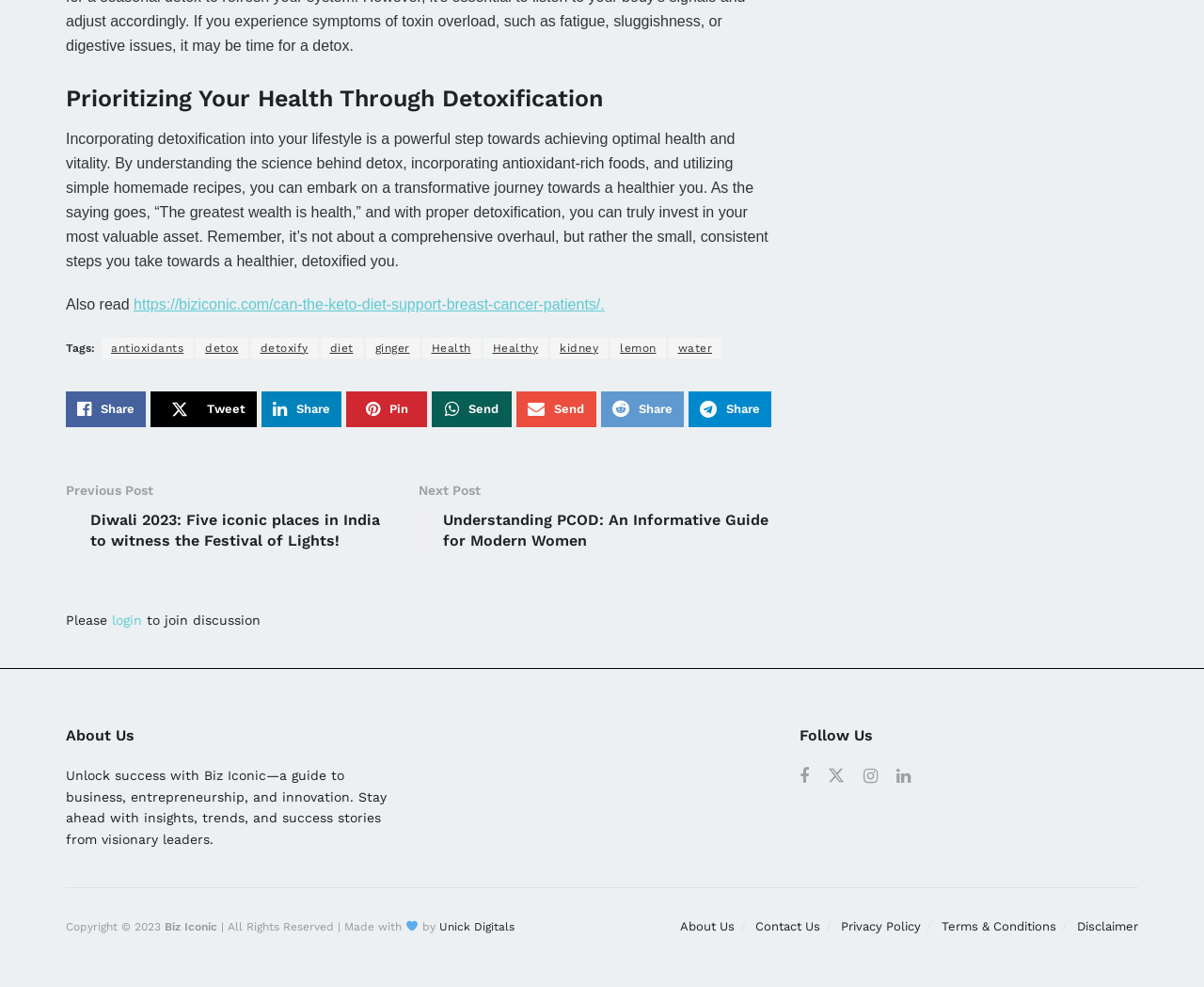Provide the bounding box coordinates for the area that should be clicked to complete the instruction: "Read the article about prioritizing health through detoxification".

[0.055, 0.083, 0.641, 0.116]